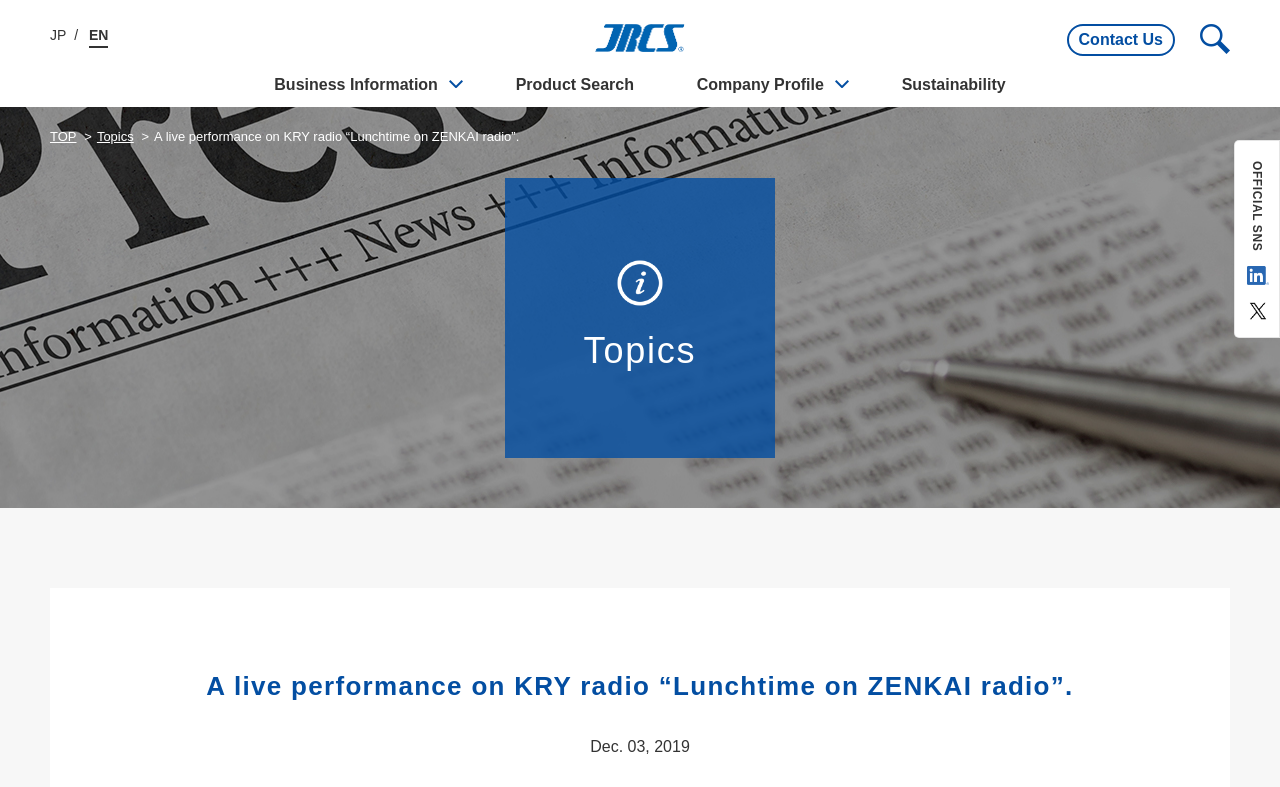Please locate the bounding box coordinates of the element that should be clicked to complete the given instruction: "Switch to English language".

[0.07, 0.034, 0.085, 0.055]